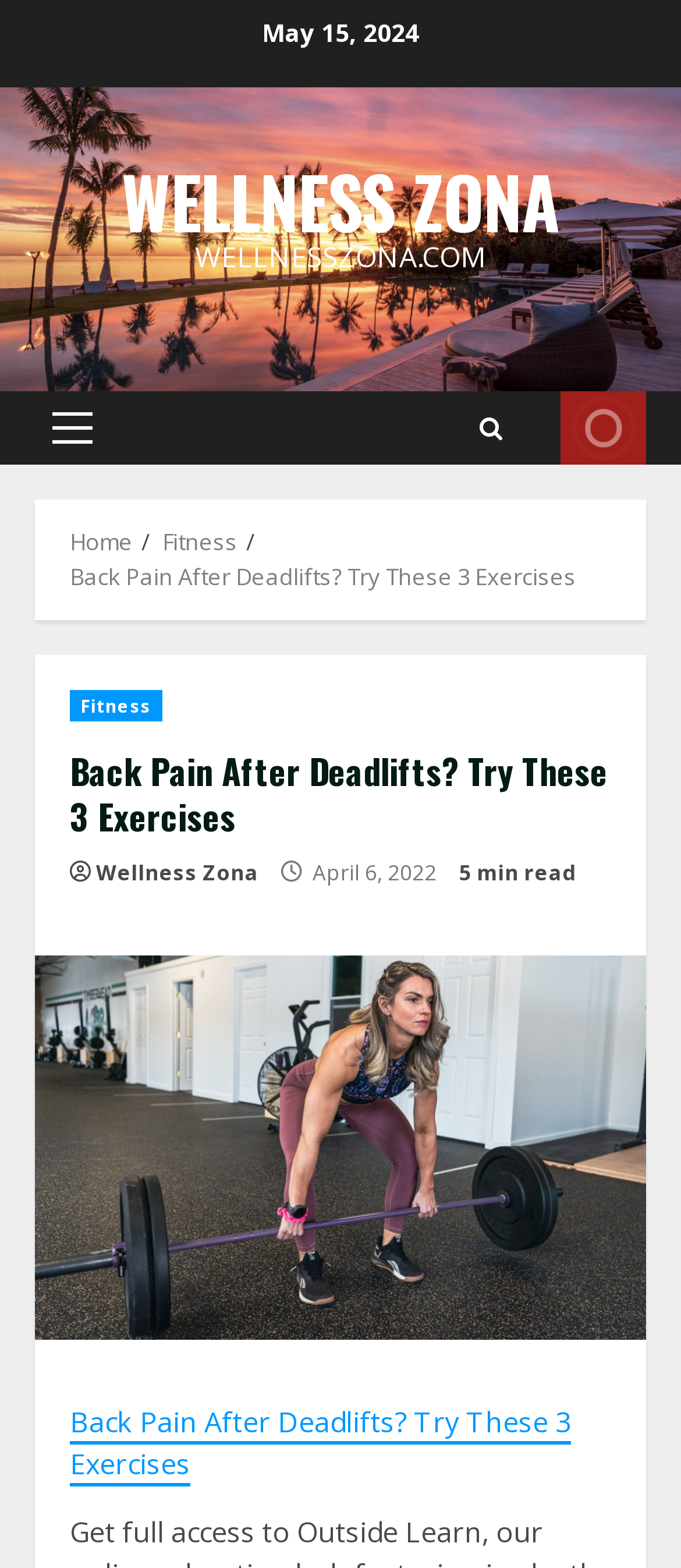How many links are in the primary menu?
Carefully analyze the image and provide a detailed answer to the question.

I found a navigation element labeled 'Primary Menu' with a single link 'Primary Menu' inside it, so there is only one link in the primary menu.